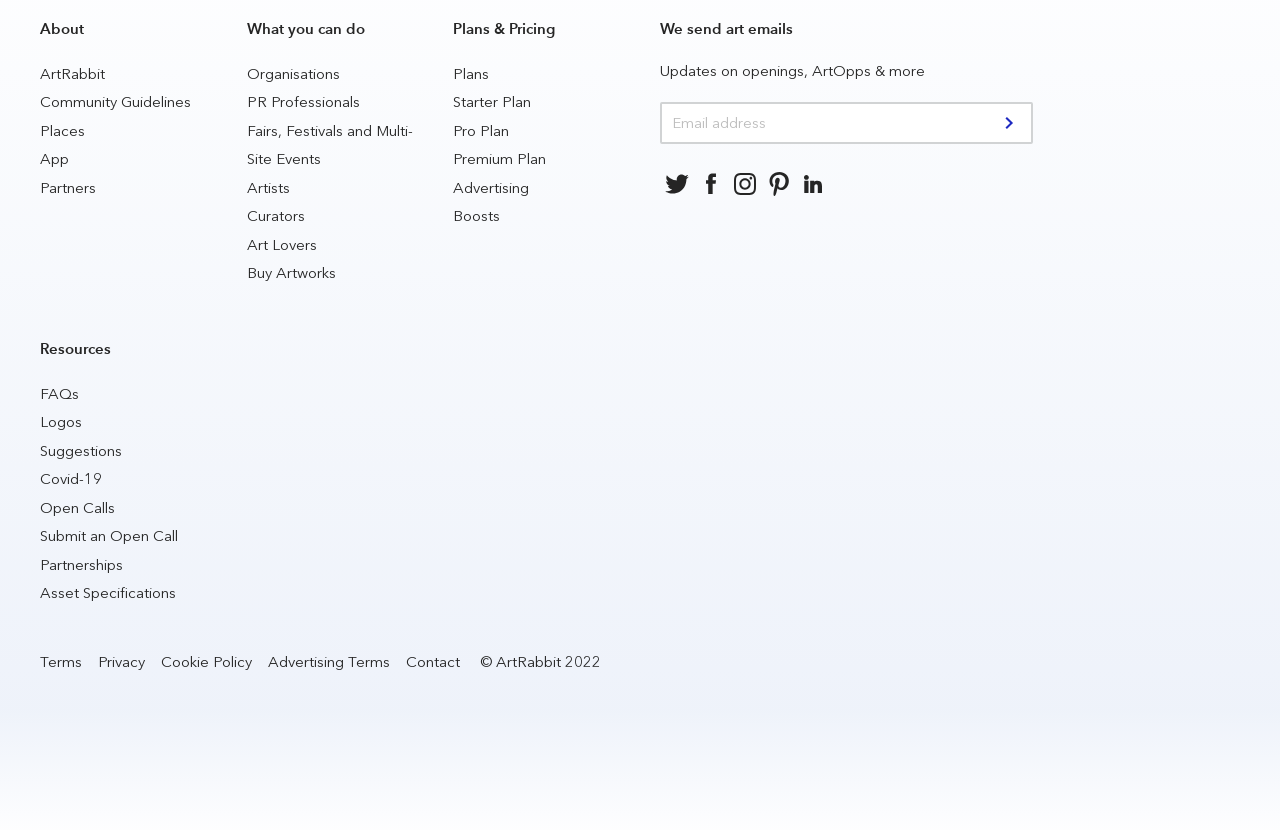What are the different types of users that can use this website?
Using the image, answer in one word or phrase.

Organisations, PR Professionals, Artists, Curators, Art Lovers